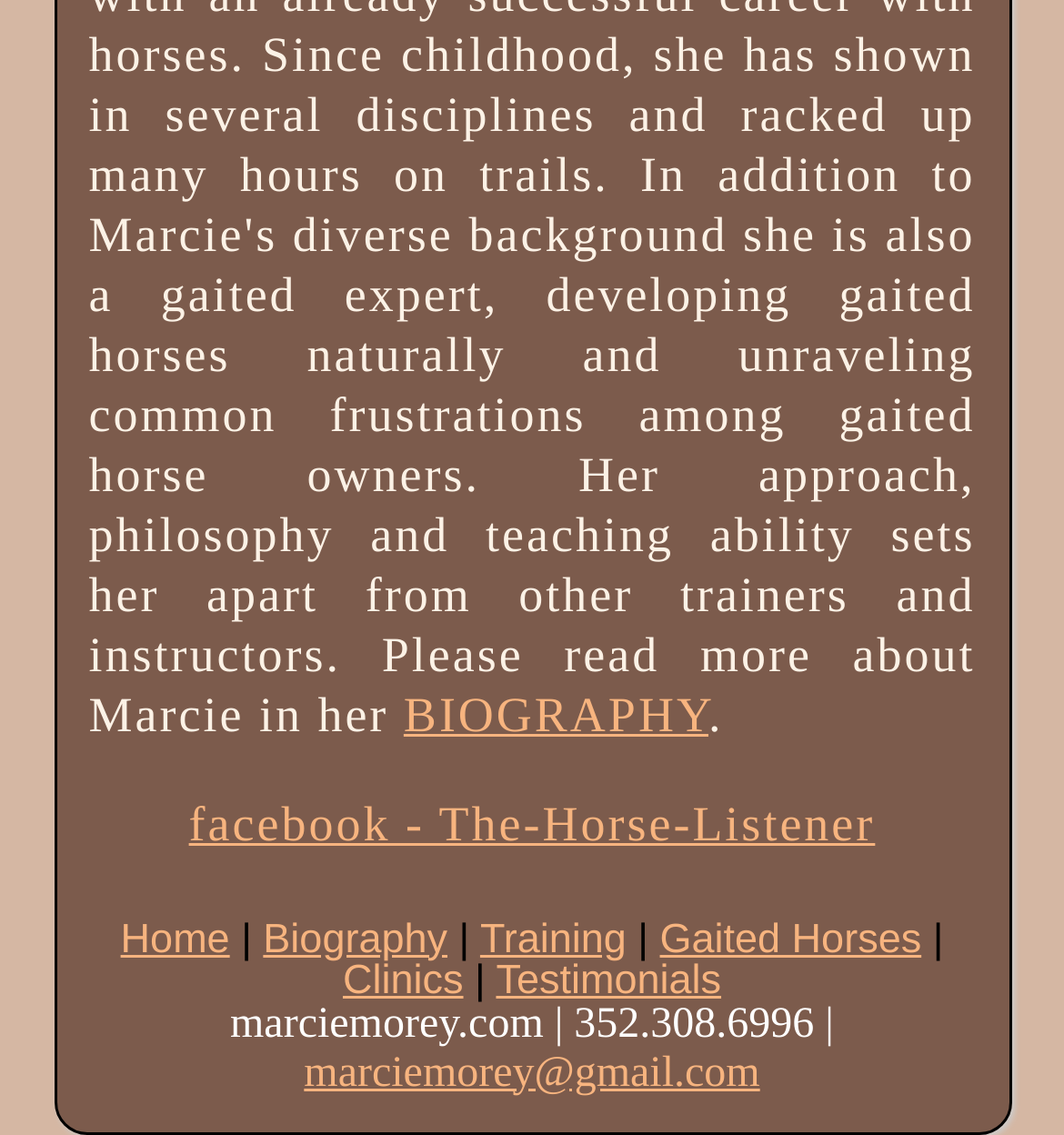Determine the bounding box coordinates for the area you should click to complete the following instruction: "go to biography page".

[0.379, 0.605, 0.666, 0.653]